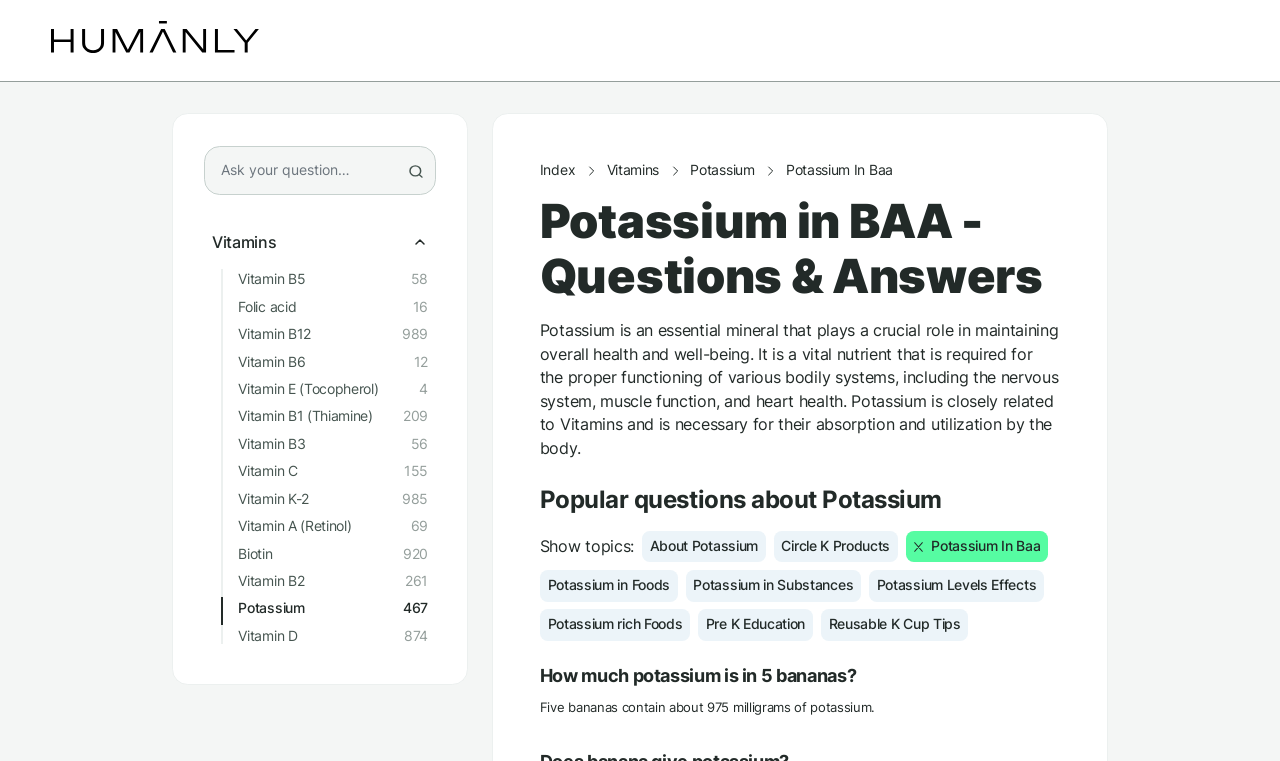Provide an in-depth caption for the elements present on the webpage.

The webpage is about Potassium in BAA, providing questions and answers related to the topic. At the top left, there is a link to "Humanly" accompanied by an image of the same name. Below this, there is a text box to ask a question, accompanied by a disabled button with an image. 

To the right of the text box, there are several links to different vitamins, including Vitamin B5, Folic acid, Vitamin B12, and others. These links are arranged vertically, with the first one starting from the top right of the text box.

Below the links to vitamins, there are three links: "Index", "Vitamins", and "Potassium". These links are aligned horizontally and are positioned below the links to vitamins.

Next, there is a heading that reads "Potassium in BAA - Questions & Answers", followed by a static text that provides a brief description of Potassium, its importance, and its relation to vitamins. 

Below this text, there is another heading that reads "Popular questions about Potassium". This is followed by a static text that says "Show topics:", and then three links: "About Potassium", "Circle K Products", and a link with an image of a clear filter.

To the right of these links, there is another static text that reads "Potassium In Baa". Below this, there are several links arranged vertically, including "Potassium in Foods", "Potassium in Substances", "Potassium Levels Effects", and others.

Finally, there is a heading that reads "How much potassium is in 5 bananas?", followed by a static text that provides the answer to this question.